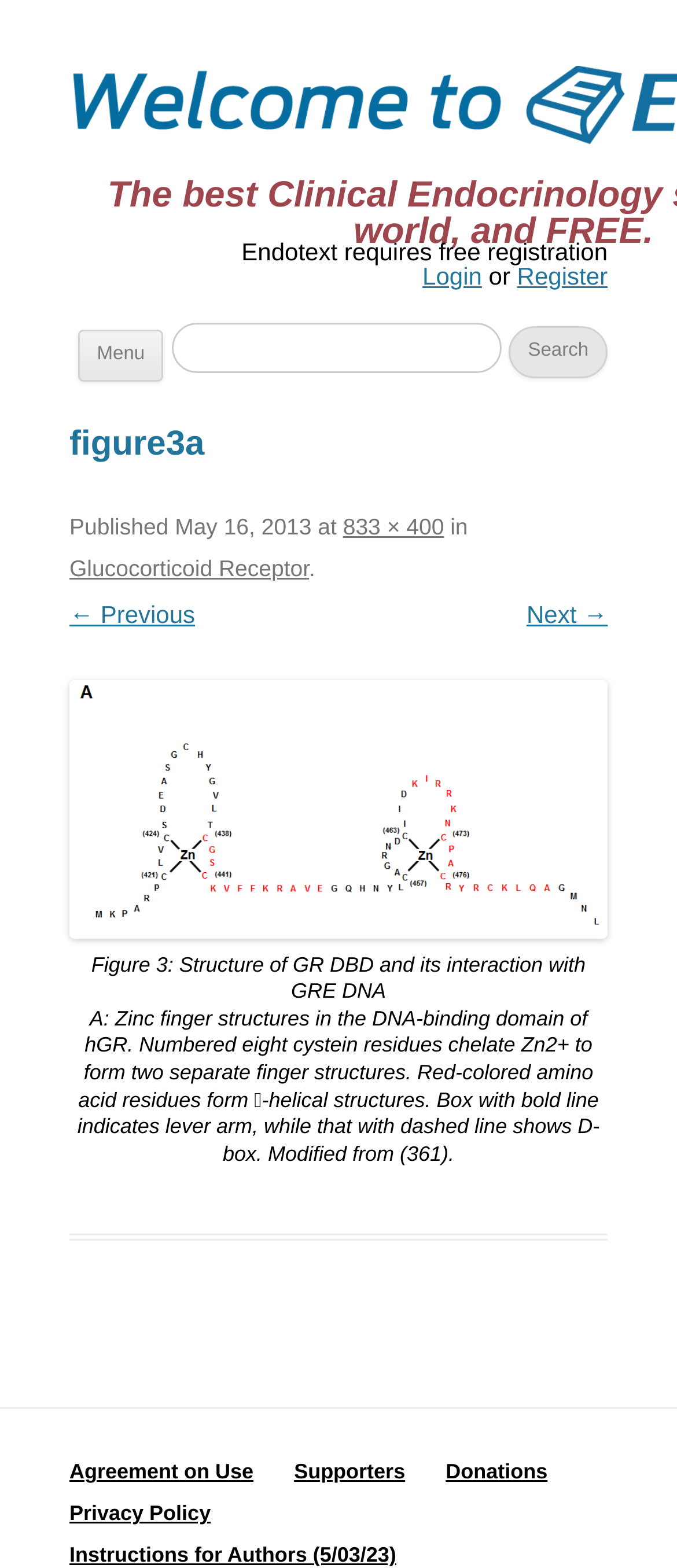Please provide the bounding box coordinates in the format (top-left x, top-left y, bottom-right x, bottom-right y). Remember, all values are floating point numbers between 0 and 1. What is the bounding box coordinate of the region described as: Donations

[0.658, 0.931, 0.809, 0.946]